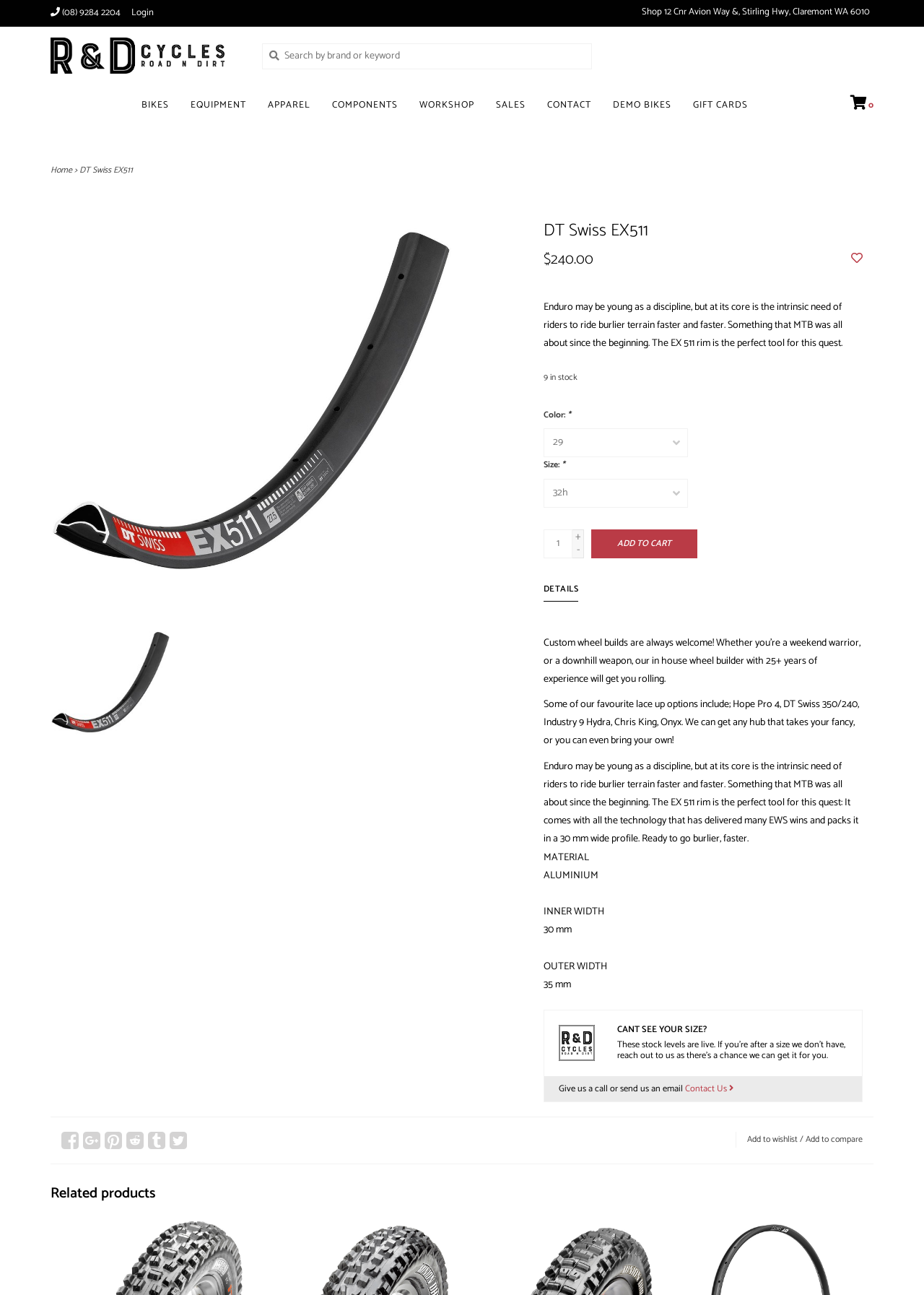Please identify the bounding box coordinates of the element's region that should be clicked to execute the following instruction: "Add to cart". The bounding box coordinates must be four float numbers between 0 and 1, i.e., [left, top, right, bottom].

[0.639, 0.409, 0.754, 0.431]